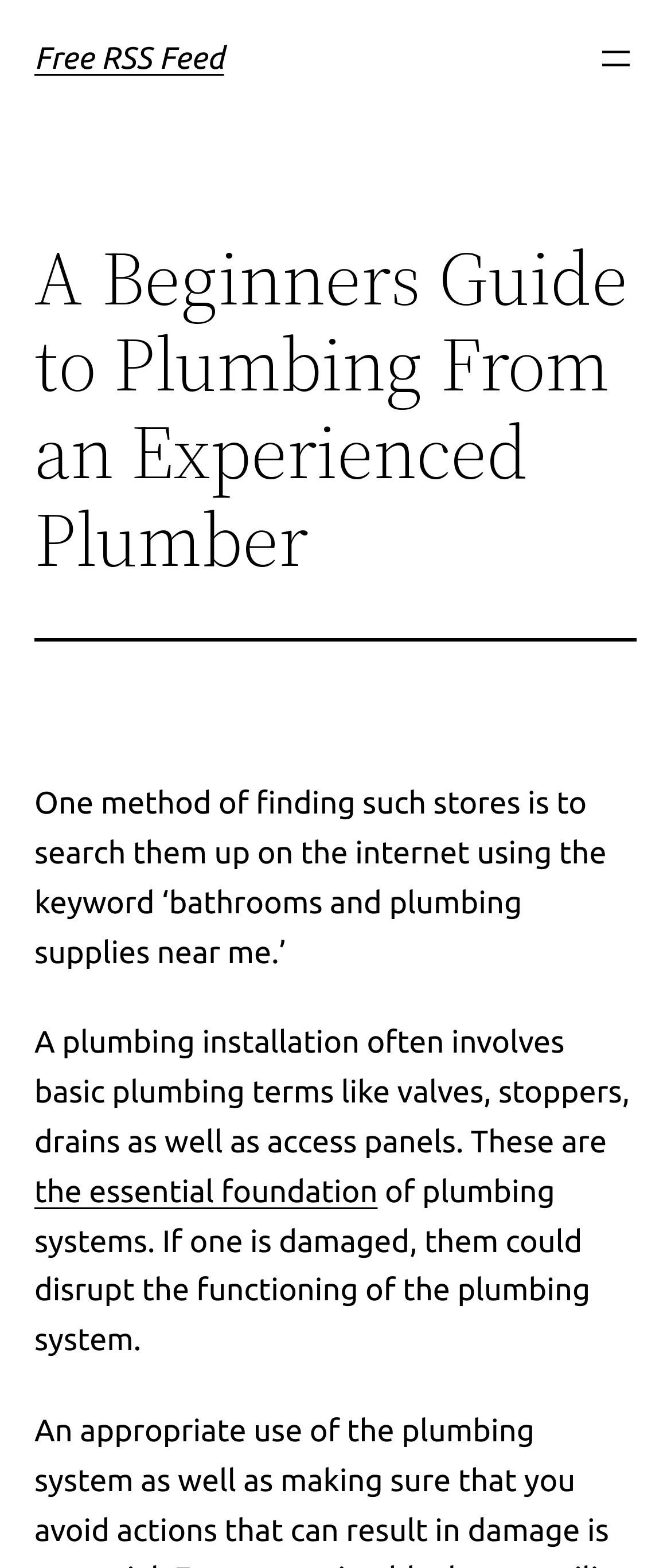What is the purpose of access panels?
Please provide a detailed and thorough answer to the question.

Access panels are mentioned as one of the basic plumbing terms involved in a plumbing installation, implying that they are a part of the plumbing system.